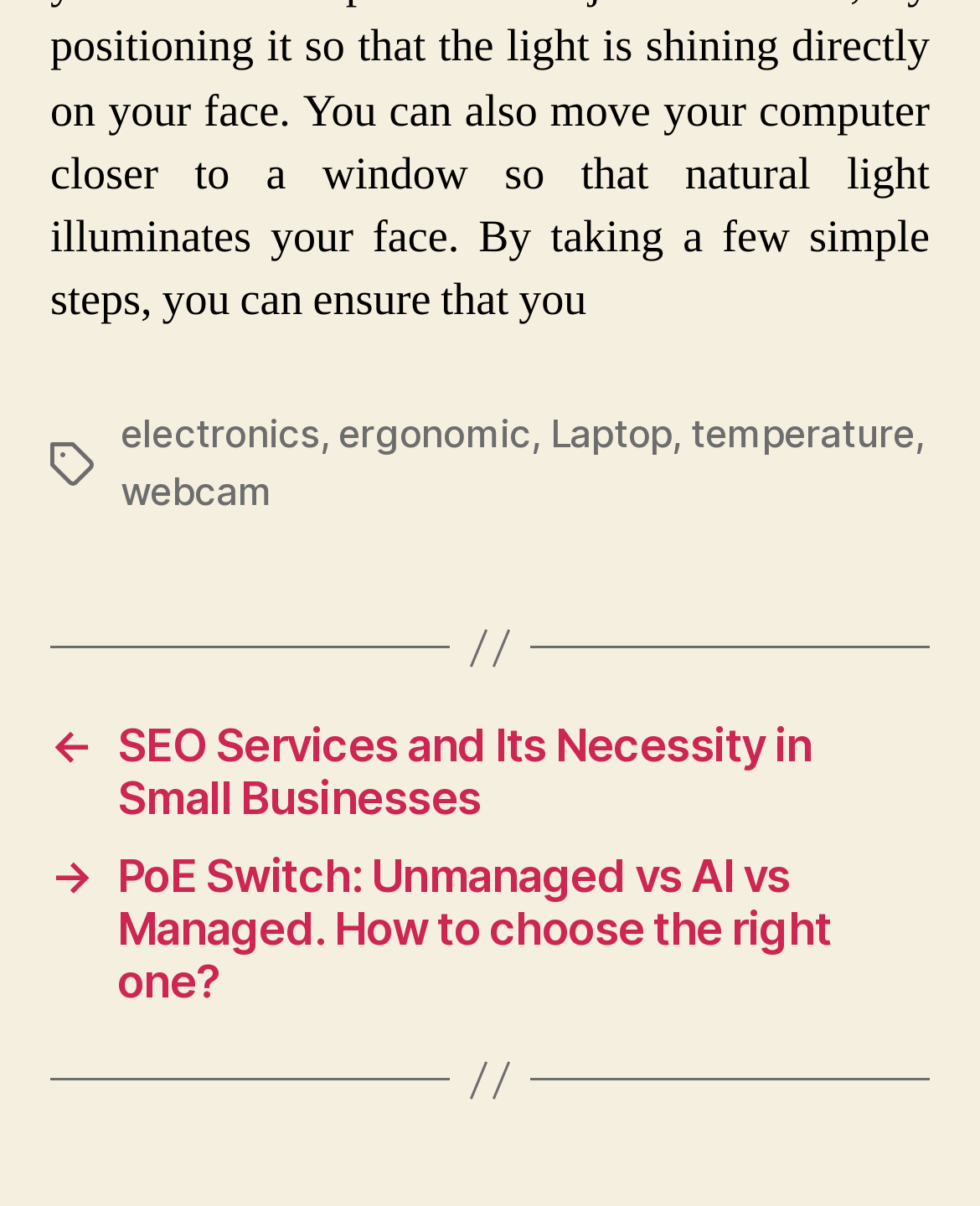Using details from the image, please answer the following question comprehensively:
How many links are under the 'Tags' label?

I counted the number of links under the 'Tags' label, which are 'electronics', 'ergonomic', 'Laptop', 'temperature', and 'webcam'. There are 6 links in total.